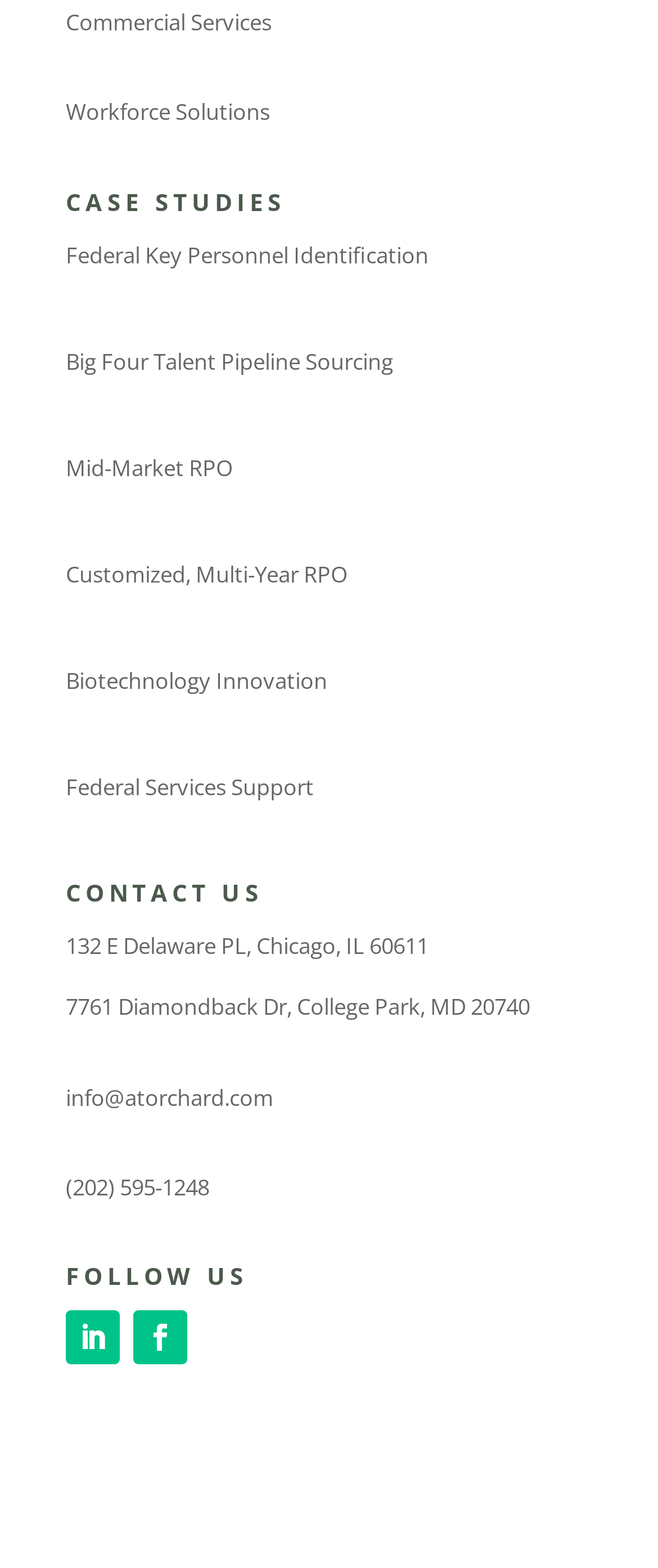What is the phone number to contact the company?
Could you give a comprehensive explanation in response to this question?

I found the phone number to contact the company in the 'CONTACT US' section, where it lists the phone number as (202) 595-1248.